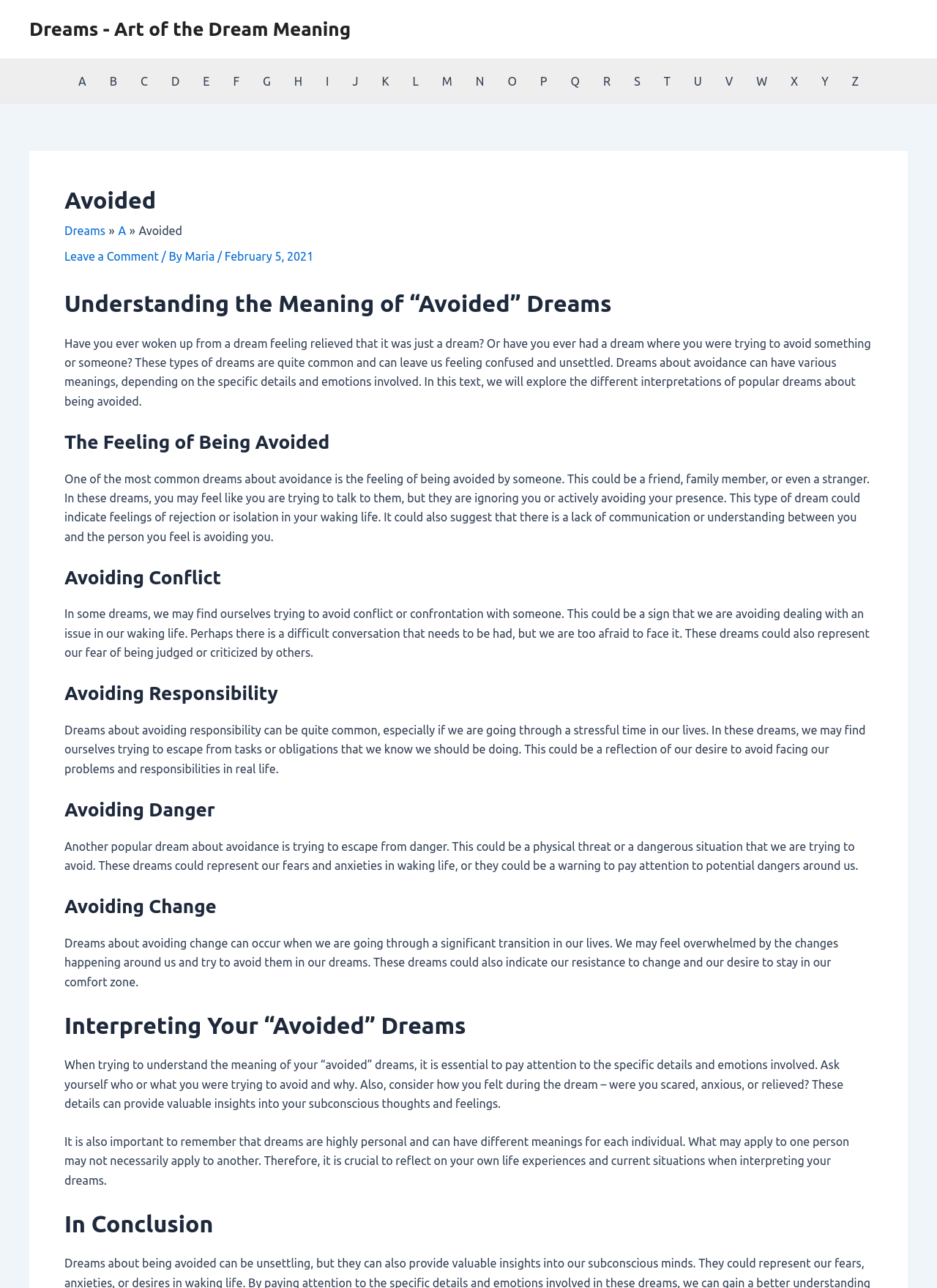Give a concise answer using one word or a phrase to the following question:
Who is the author of the article?

Maria